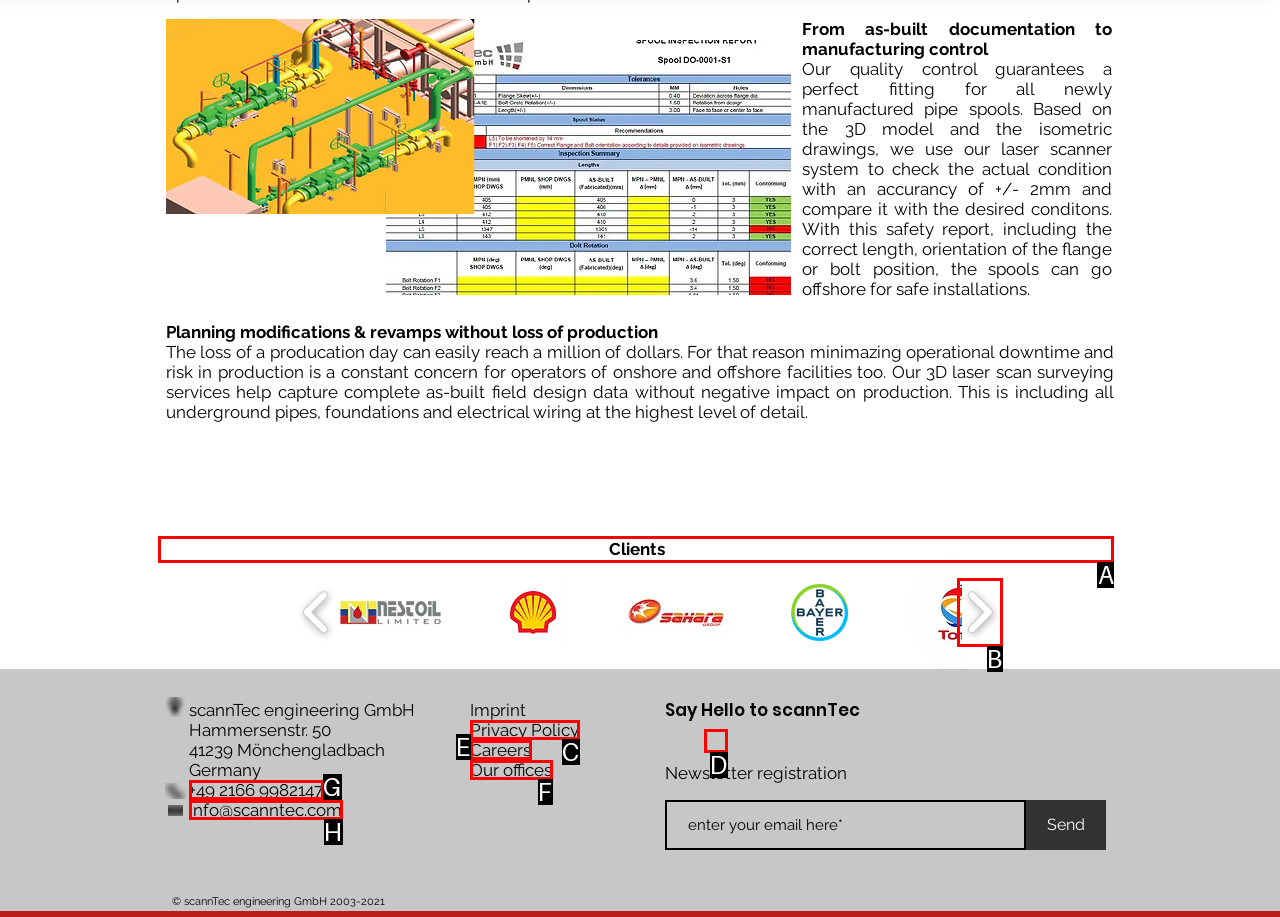Tell me which one HTML element you should click to complete the following task: View the Clients section
Answer with the option's letter from the given choices directly.

A